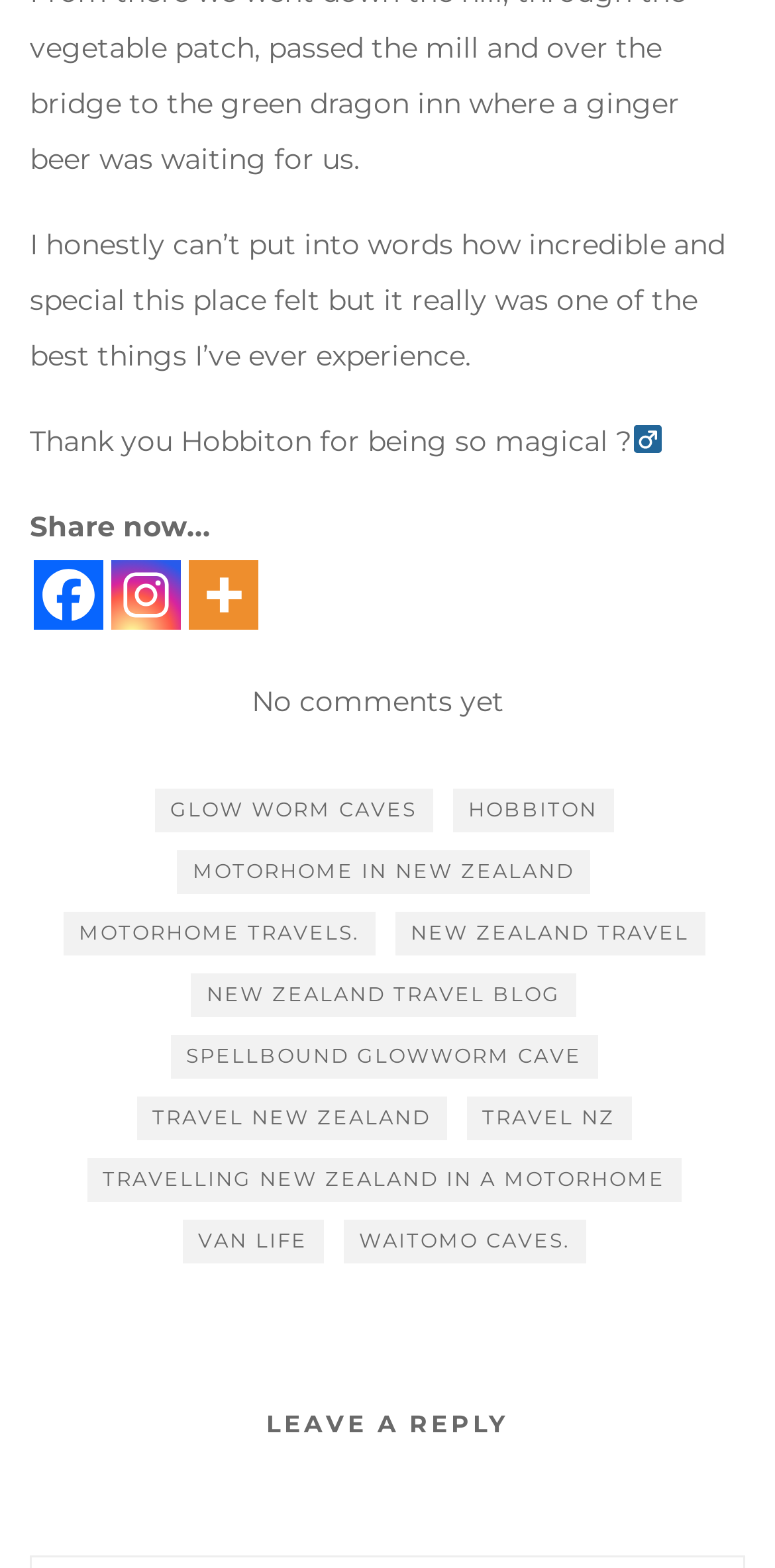What is the purpose of the 'LEAVE A REPLY' section?
Answer the question with a single word or phrase derived from the image.

Comment on the post